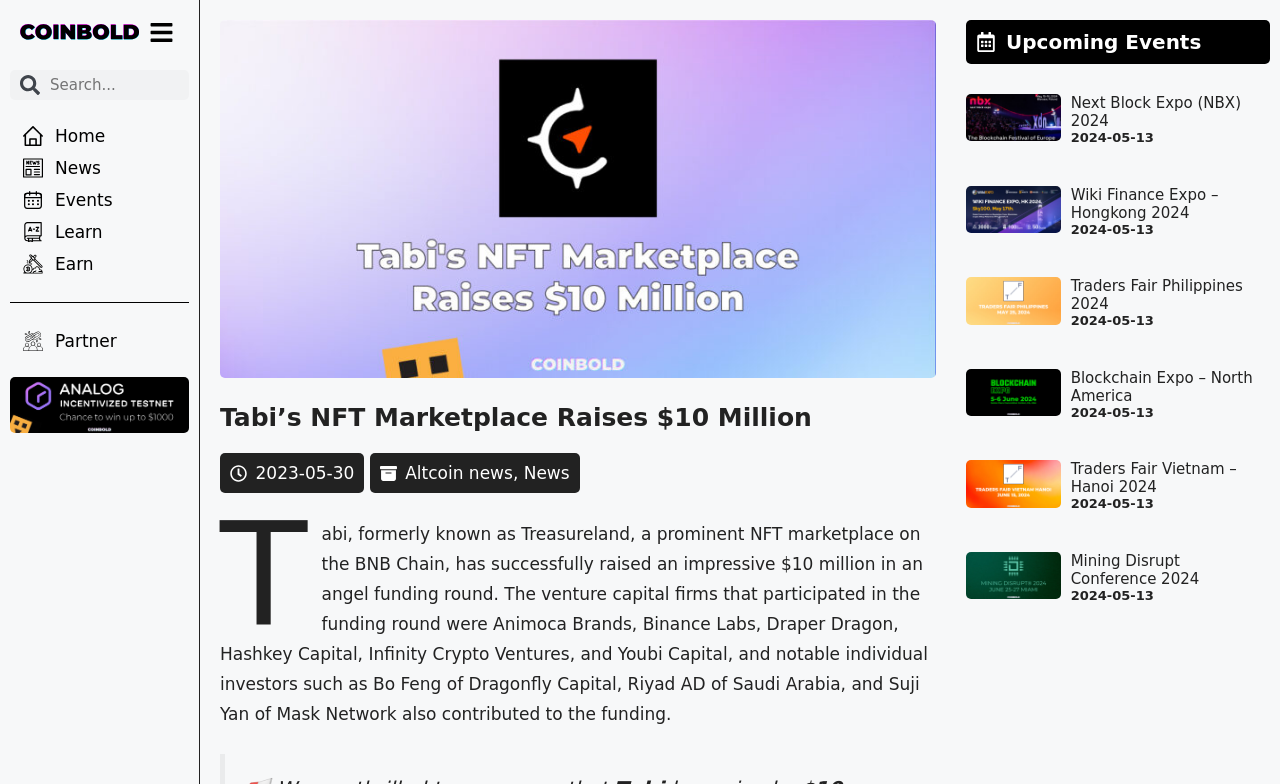Locate and provide the bounding box coordinates for the HTML element that matches this description: "Blockchain Expo – North America".

[0.836, 0.47, 0.979, 0.516]